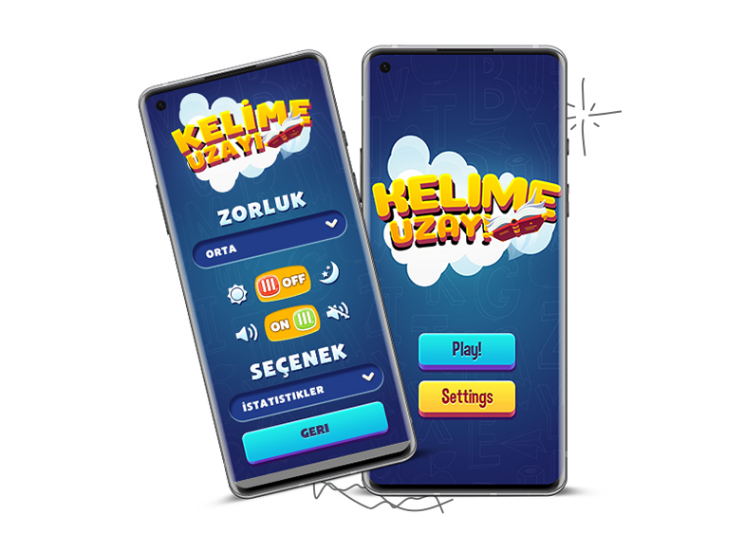Please reply to the following question using a single word or phrase: 
What is the purpose of the button on the right screen?

To start the game